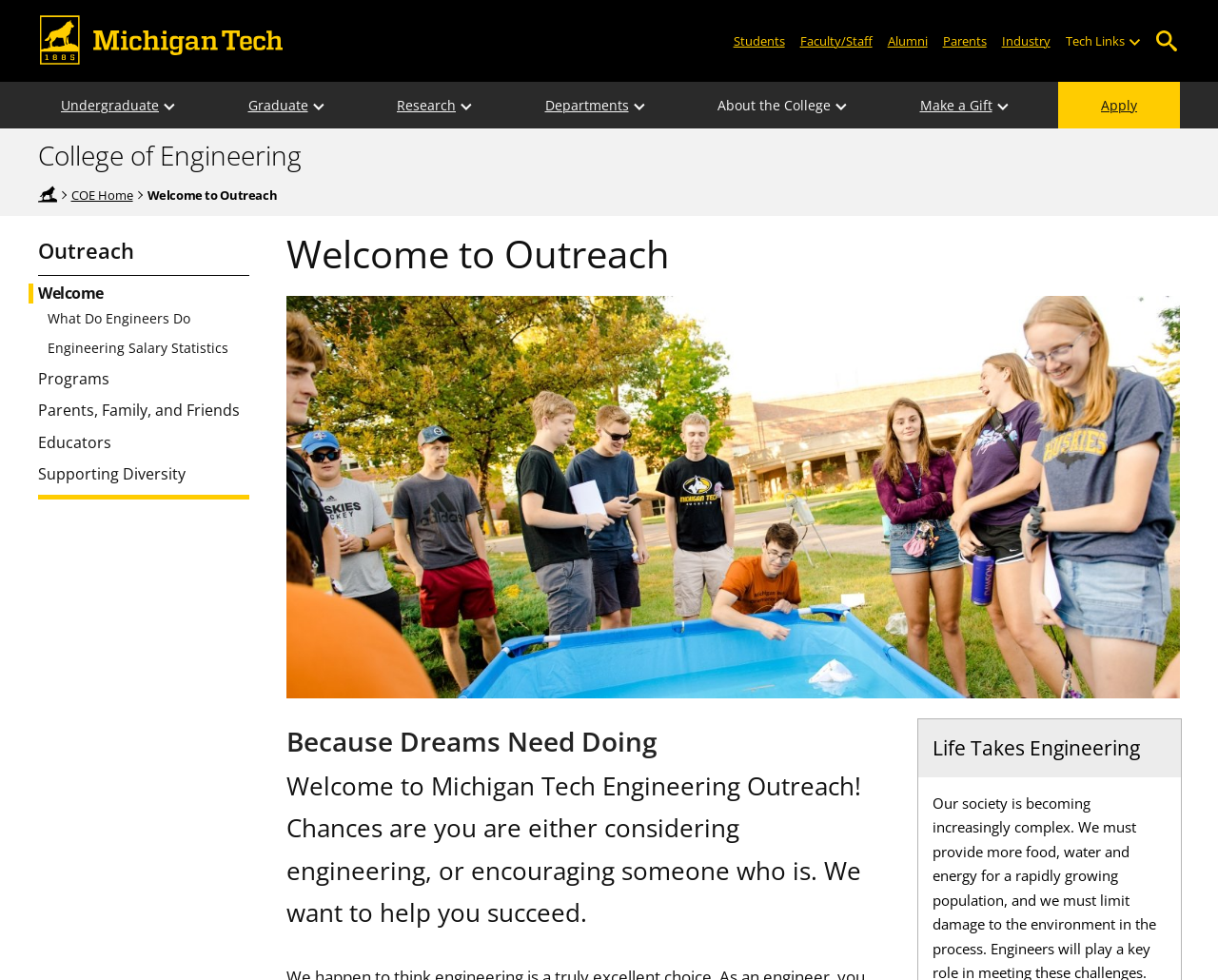What is the topic of the image on the page?
Look at the image and construct a detailed response to the question.

I found the answer by looking at the image description 'Students experimenting with foam boats during orientation.' which suggests that the image is about students experimenting with foam boats.